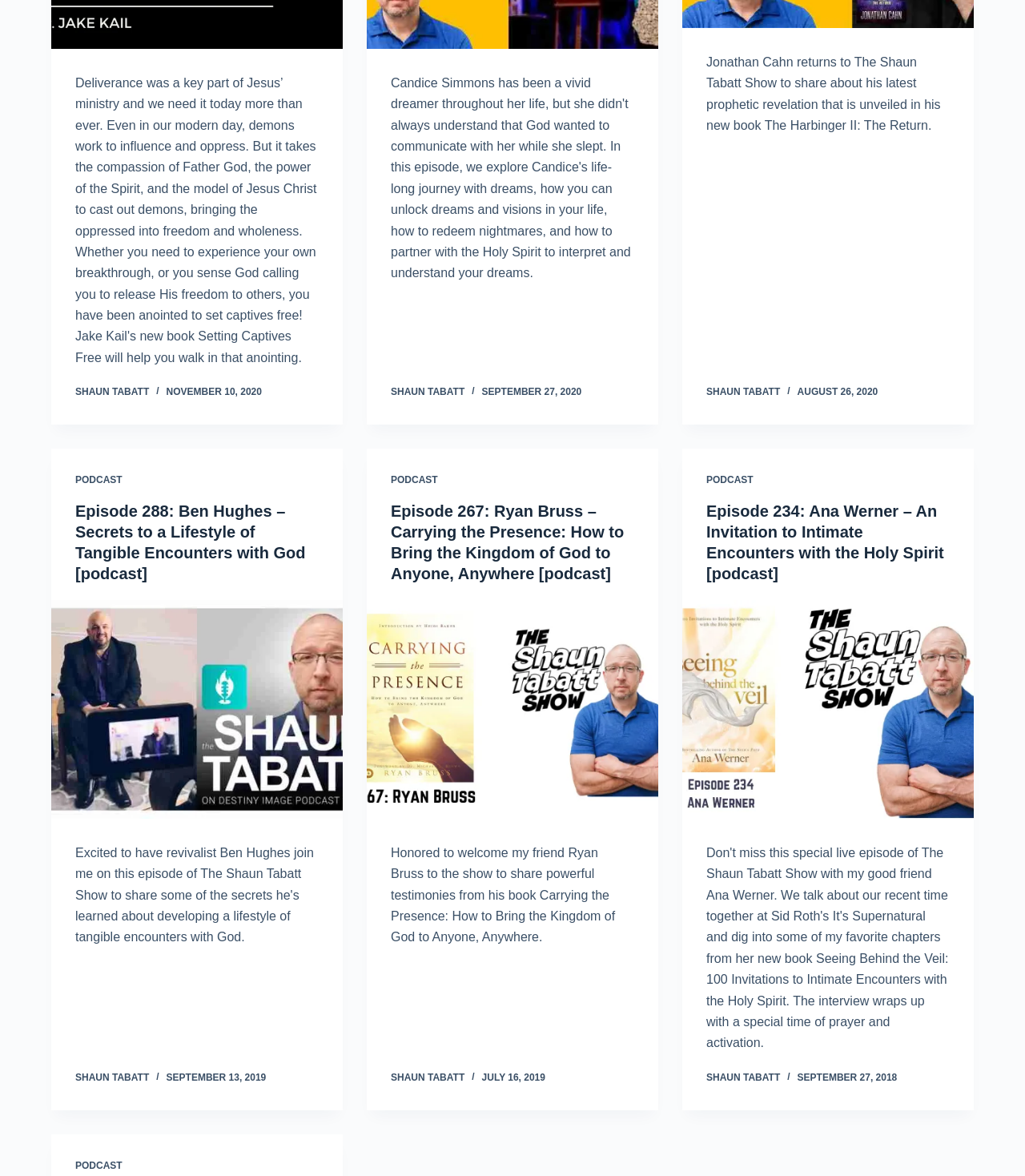Locate the UI element described by Next Post → and provide its bounding box coordinates. Use the format (top-left x, top-left y, bottom-right x, bottom-right y) with all values as floating point numbers between 0 and 1.

None